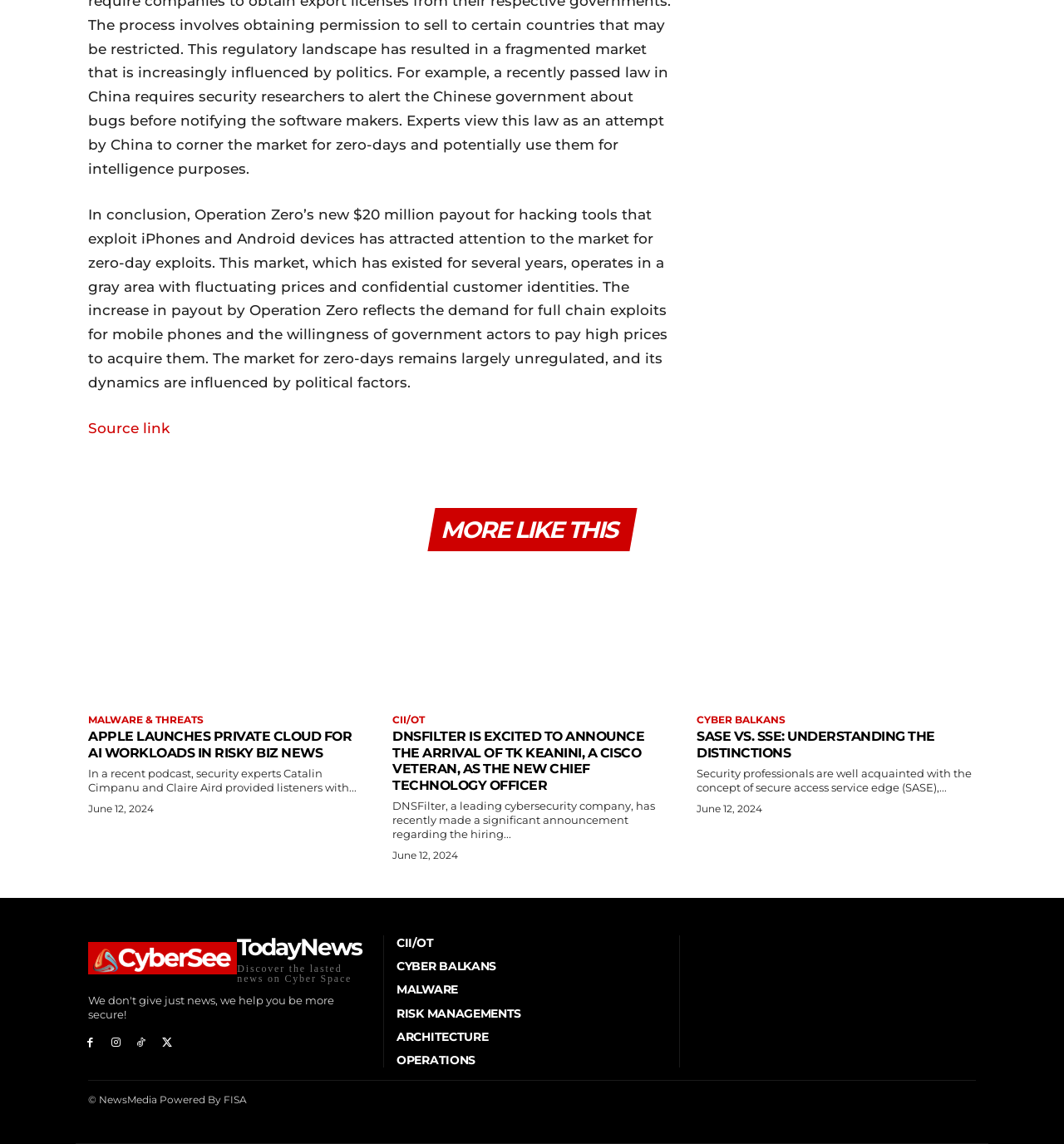Pinpoint the bounding box coordinates of the clickable area necessary to execute the following instruction: "Learn about 'SASE VS. SSE: UNDERSTANDING THE DISTINCTIONS'". The coordinates should be given as four float numbers between 0 and 1, namely [left, top, right, bottom].

[0.655, 0.636, 0.898, 0.665]